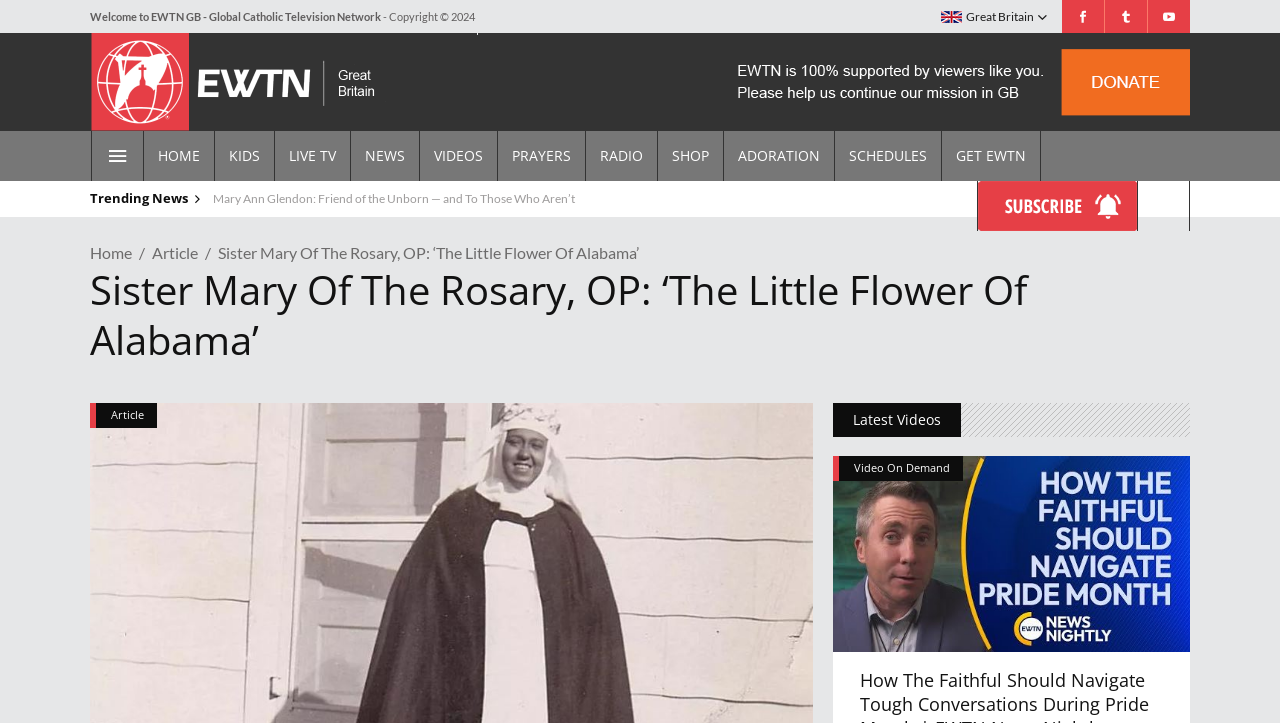Can you find the bounding box coordinates for the element that needs to be clicked to execute this instruction: "Go to the HOME page"? The coordinates should be given as four float numbers between 0 and 1, i.e., [left, top, right, bottom].

[0.112, 0.181, 0.167, 0.25]